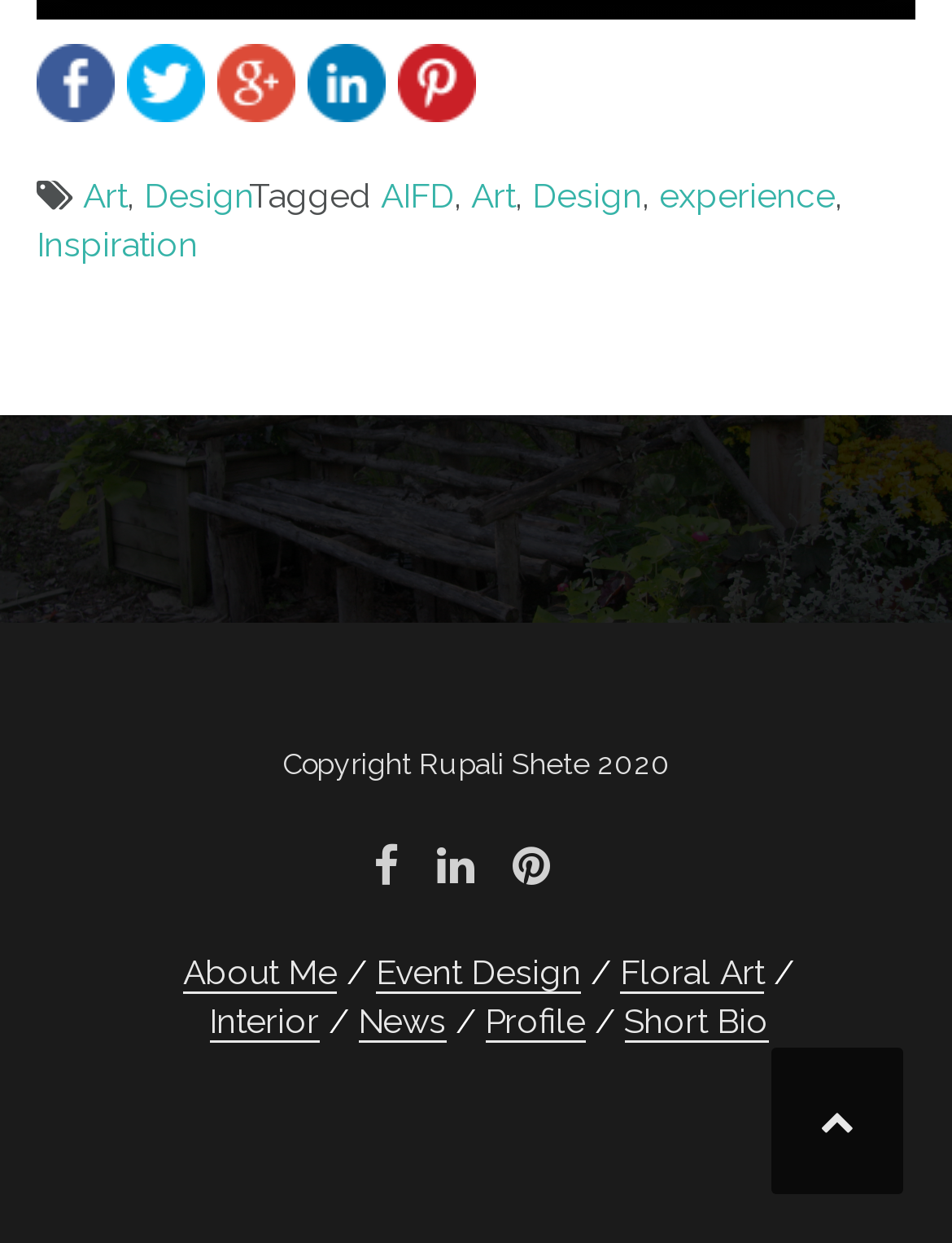Find the bounding box coordinates of the UI element according to this description: "experience".

[0.692, 0.142, 0.877, 0.173]